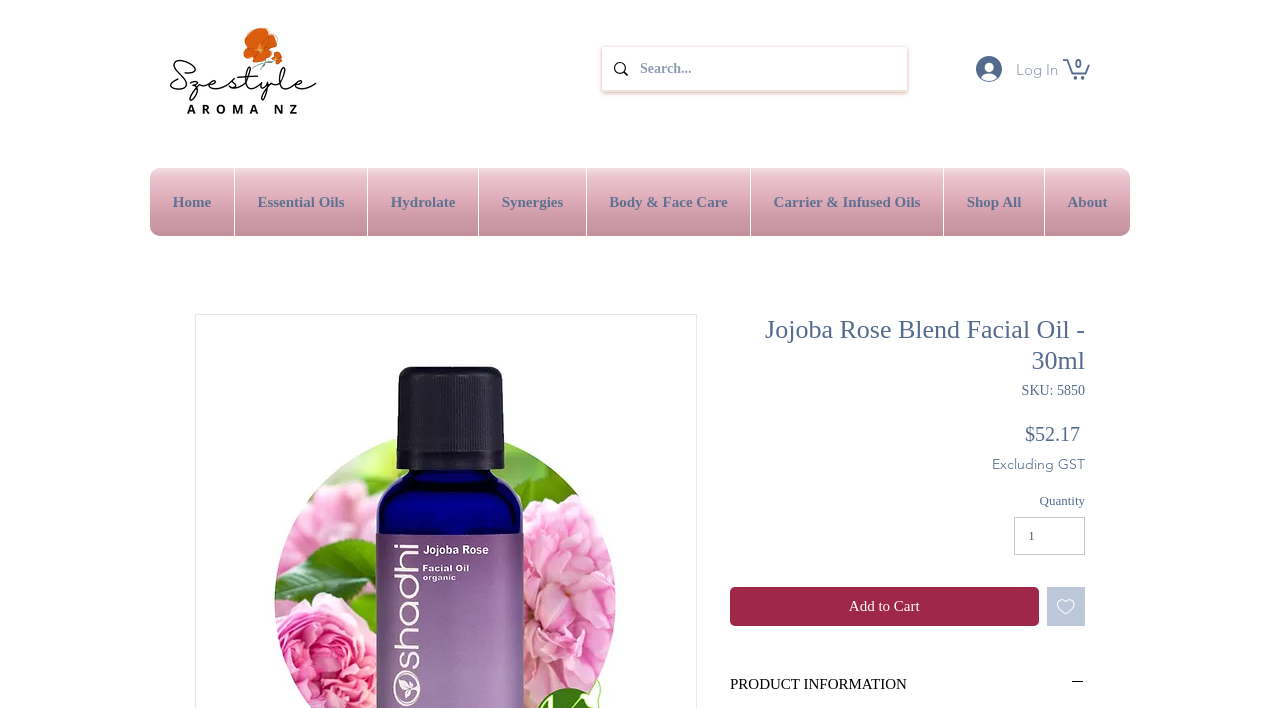Given the element description PRODUCT INFORMATION, specify the bounding box coordinates of the corresponding UI element in the format (top-left x, top-left y, bottom-right x, bottom-right y). All values must be between 0 and 1.

[0.57, 0.951, 0.848, 0.981]